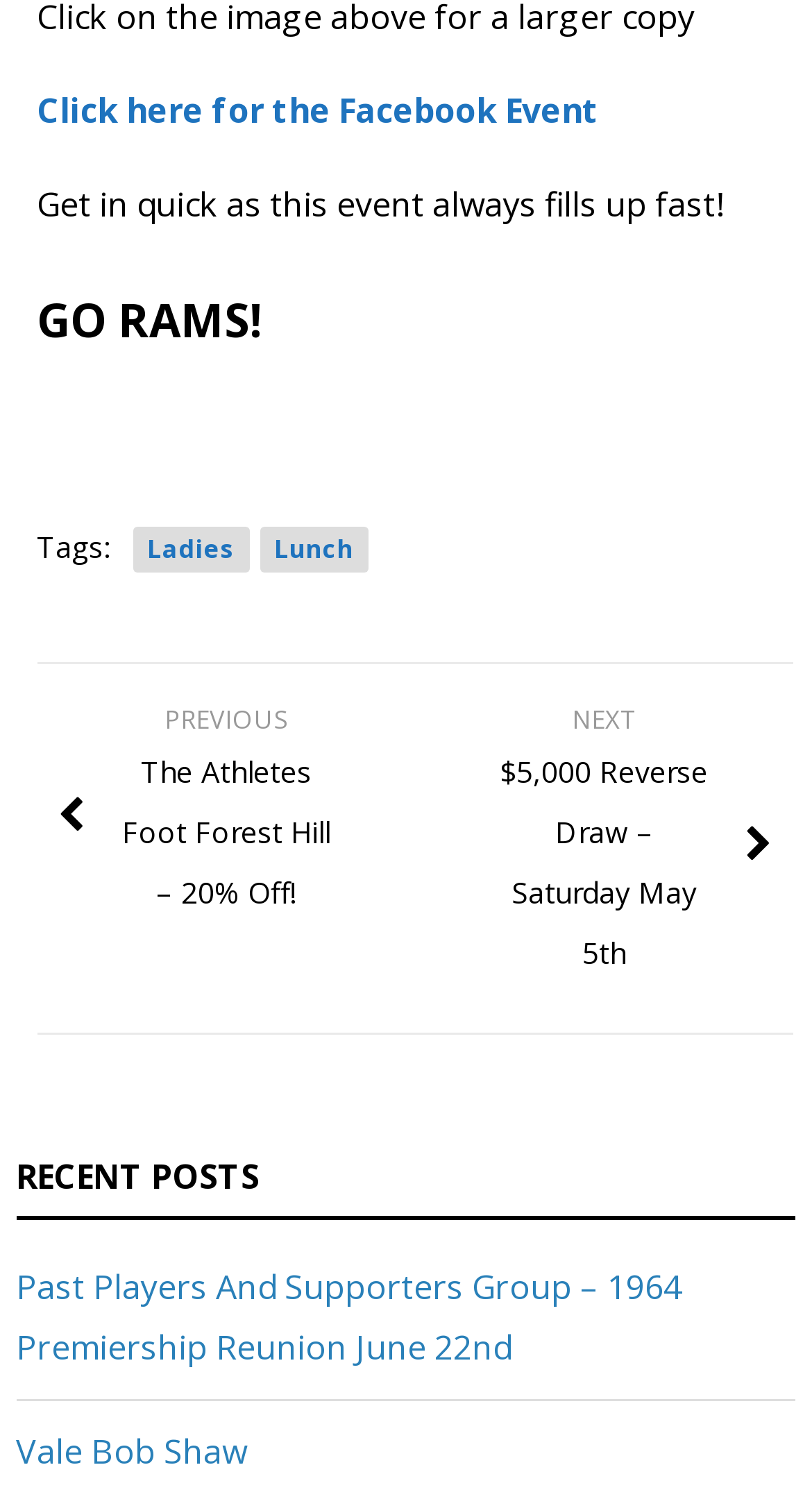Answer the question briefly using a single word or phrase: 
What is the category of the 'Ladies' link?

Tags